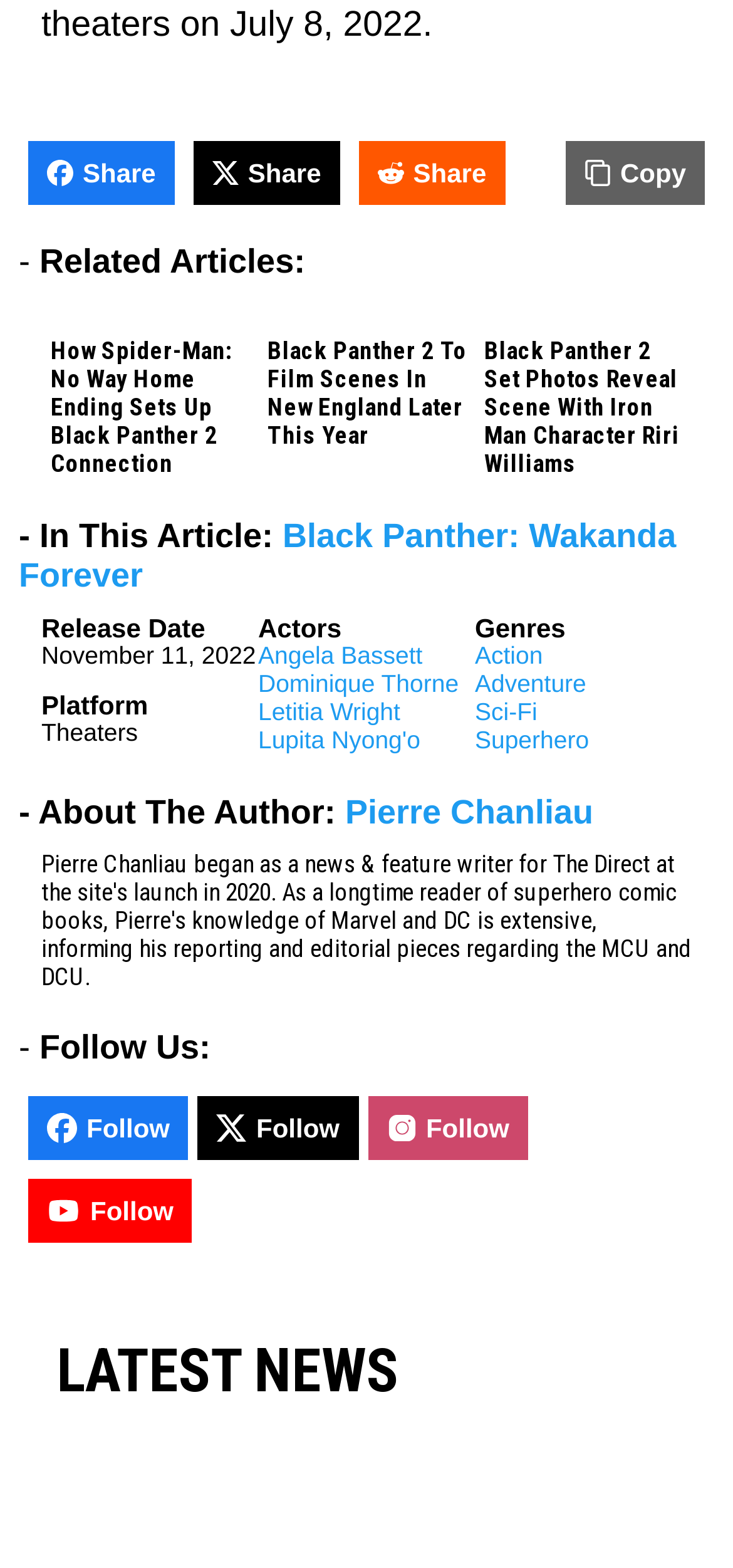Identify the bounding box coordinates for the element that needs to be clicked to fulfill this instruction: "Copy". Provide the coordinates in the format of four float numbers between 0 and 1: [left, top, right, bottom].

[0.772, 0.09, 0.962, 0.13]